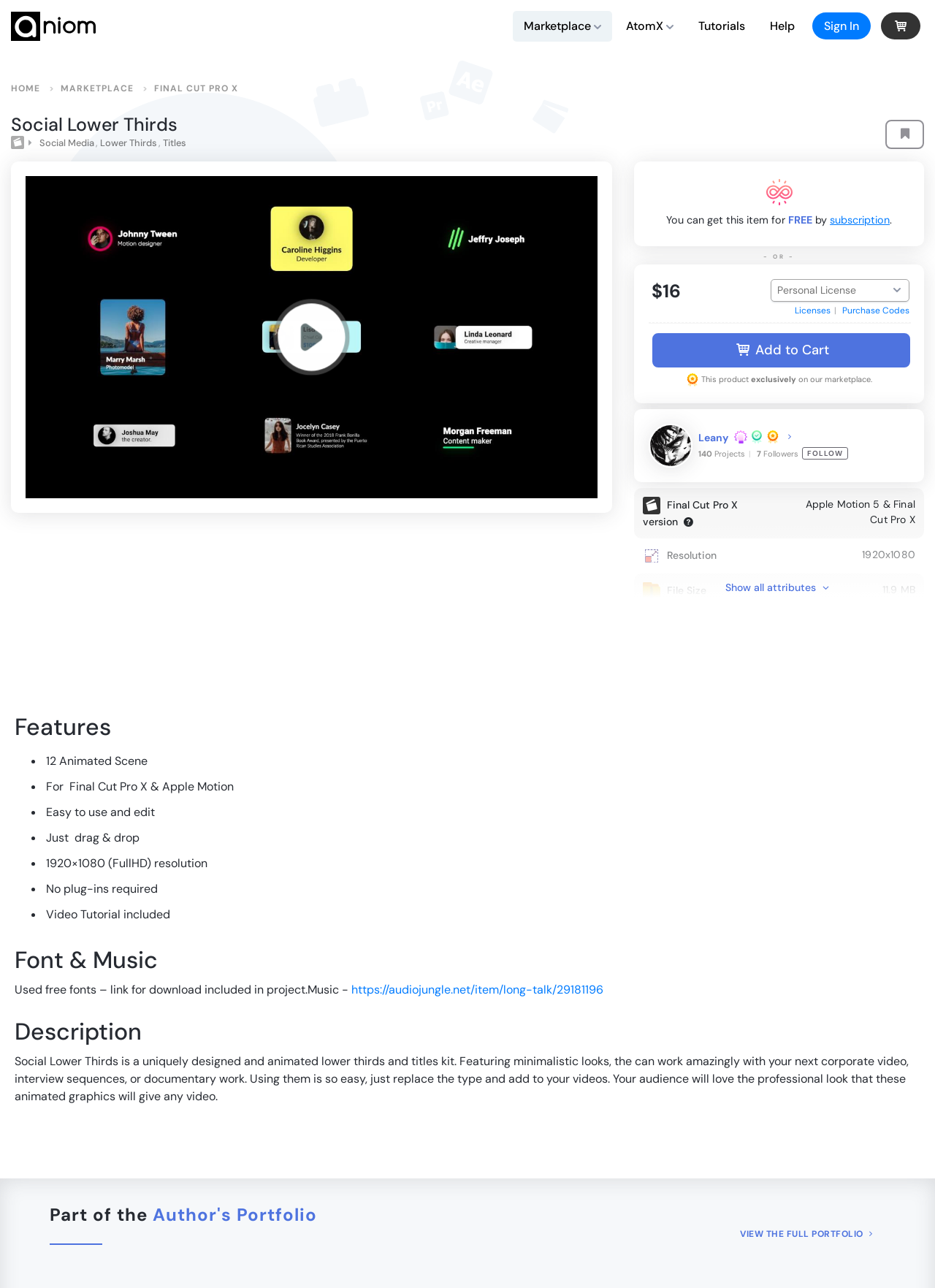Construct a thorough caption encompassing all aspects of the webpage.

This webpage is about a product called "Social Lower Thirds by Leany" on Aniom Marketplace. At the top, there are several links, including "Marketplace", "AtomX", "Tutorials", "Help", and "Sign In". On the left side, there are links to "HOME", "MARKETPLACE", and "FINAL CUT PRO X". 

The main content of the page is divided into sections. The first section has a heading "Social Lower Thirds" and lists sub-categories, including "Final Cut Pro X", "Social Media", "Lower Thirds", and "Titles". Below this, there is a section that describes the product, stating that it can be obtained for free by subscription. Alternatively, it can be purchased for $16. 

On the right side, there is a section that displays information about the author, Leany, including their avatar, number of projects (140), and followers (7). There is also a "FOLLOW" button. 

Below this, there is a table that lists the product's features, including the compatible software versions, resolution, file size, and rating. The rating is currently not available, as it is based on 0 votes.

Further down, there is a section that lists the product's features in bullet points, including 12 animated scenes, compatibility with Final Cut Pro X and Apple Motion, ease of use, and drag-and-drop functionality. 

Finally, there is a section that discusses the font and music used in the product, stating that free fonts are used and a link for download is included in the project, and that music is also included.